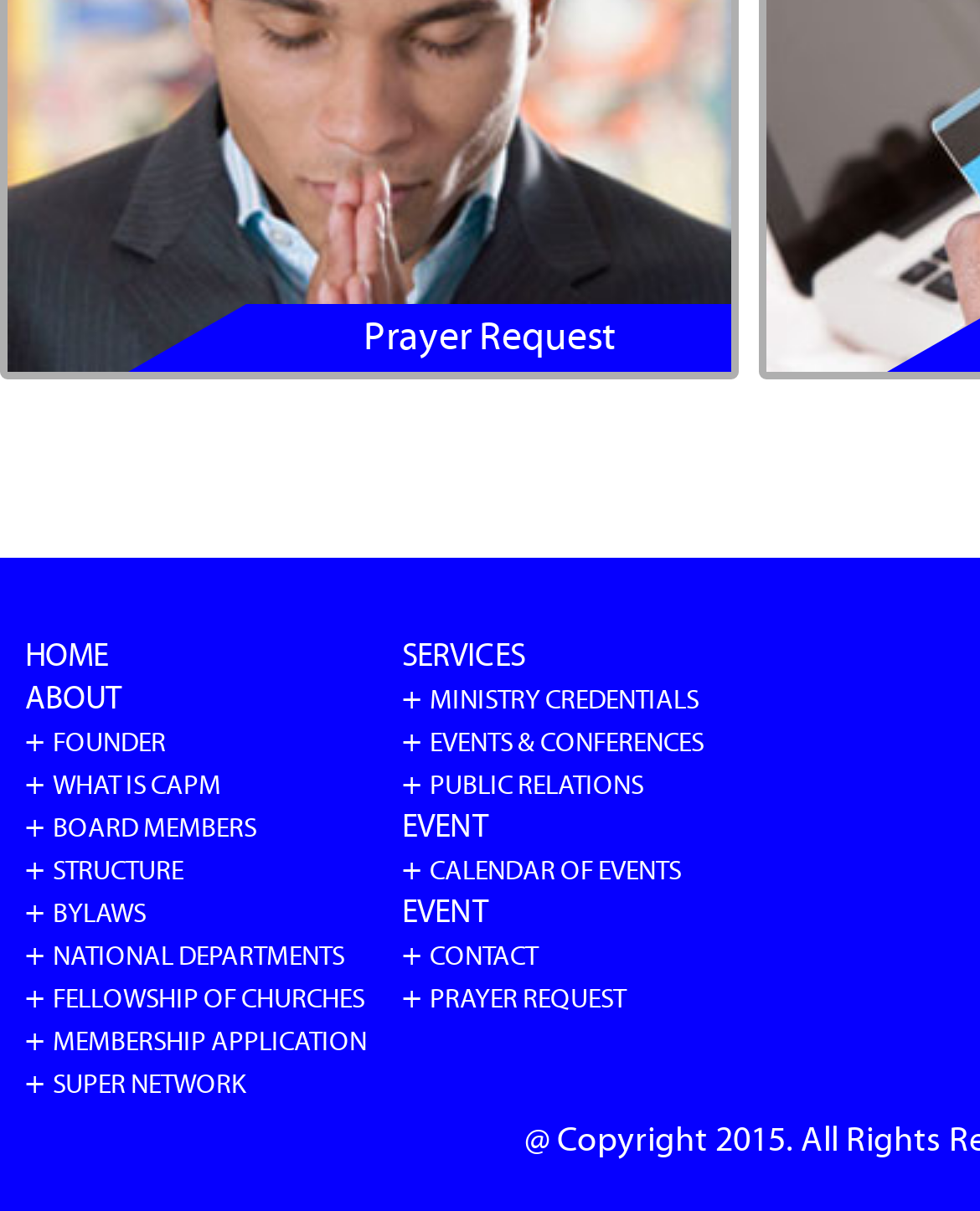Please mark the bounding box coordinates of the area that should be clicked to carry out the instruction: "view the calendar of events".

[0.438, 0.705, 0.695, 0.732]